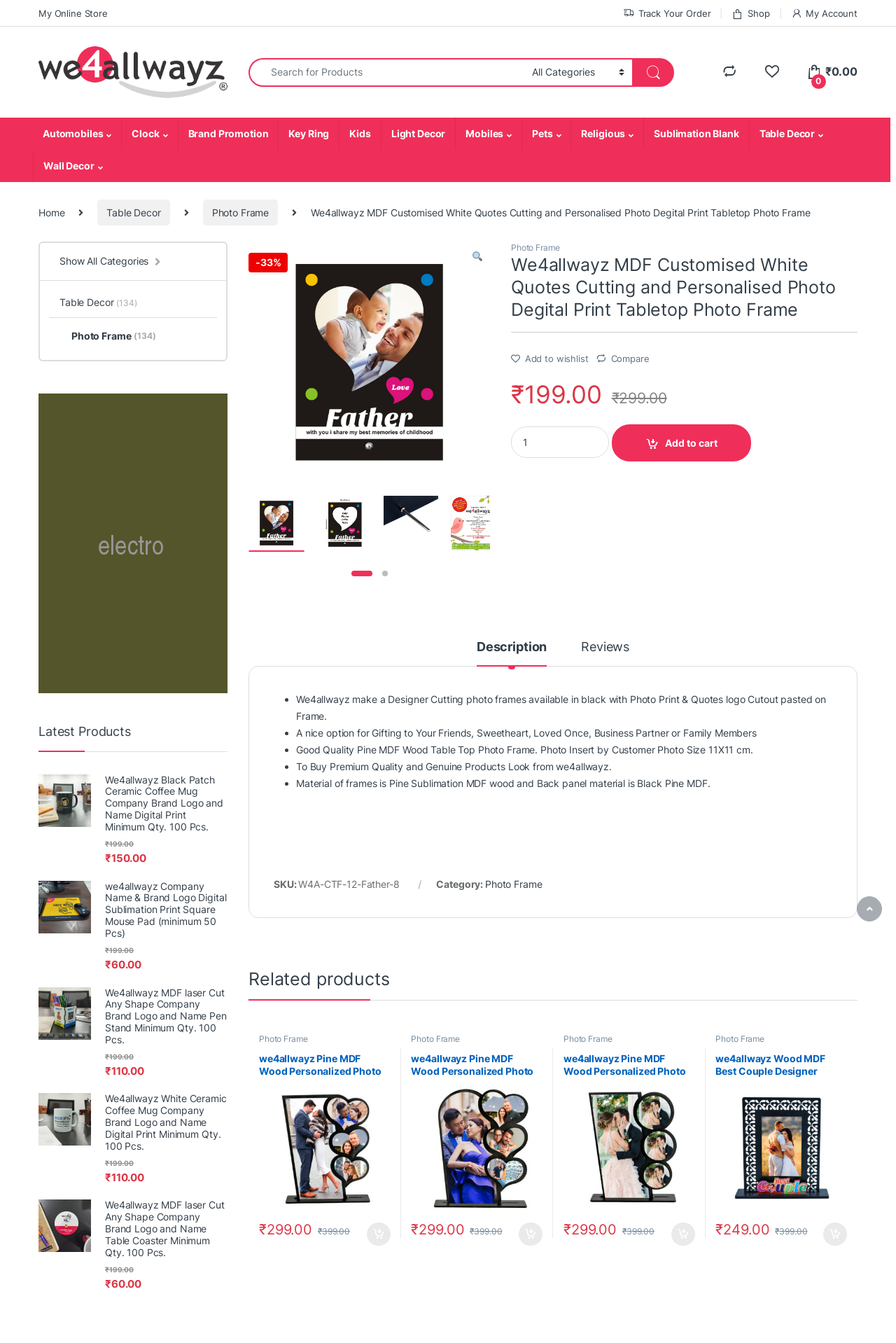Identify and extract the heading text of the webpage.

We4allwayz MDF Customised White Quotes Cutting and Personalised Photo Degital Print Tabletop Photo Frame